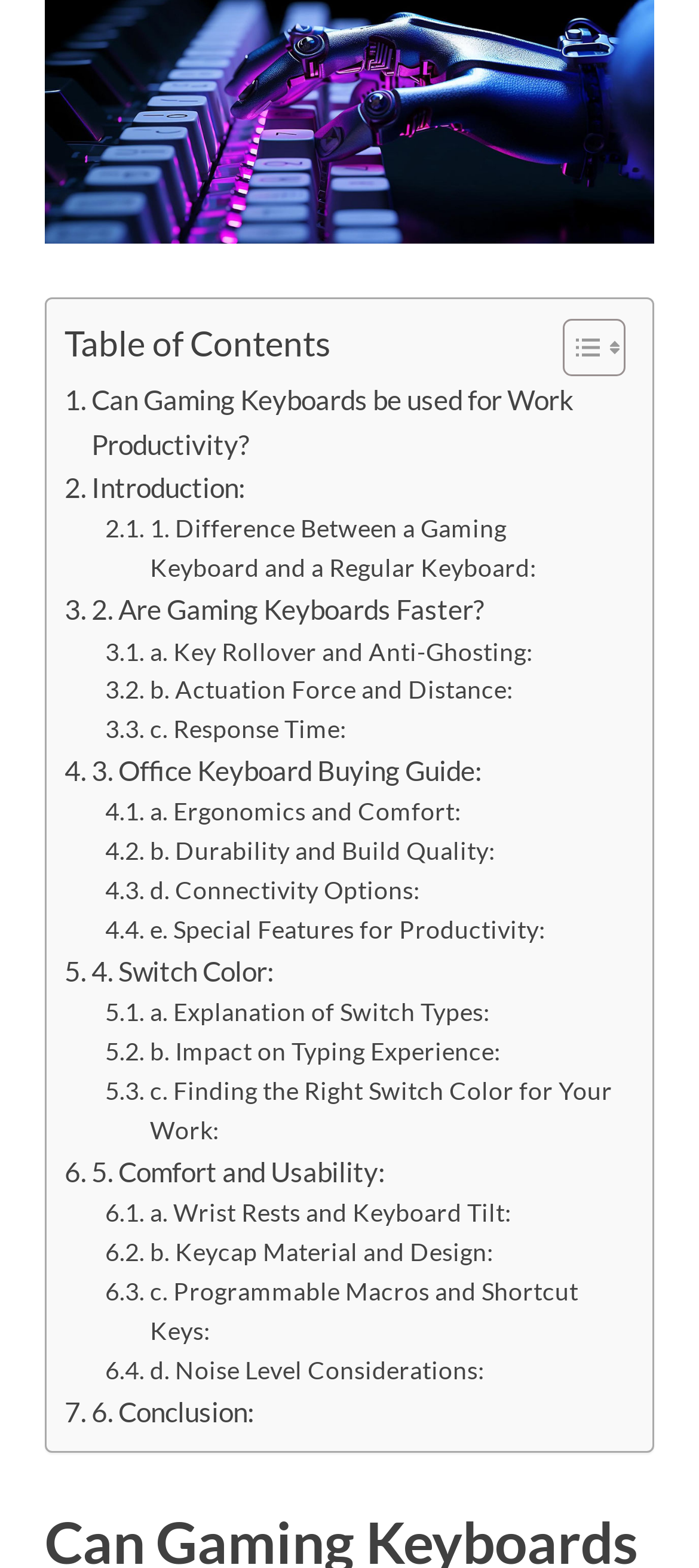Please identify the bounding box coordinates of the element I should click to complete this instruction: 'Check the conclusion'. The coordinates should be given as four float numbers between 0 and 1, like this: [left, top, right, bottom].

[0.092, 0.886, 0.364, 0.914]